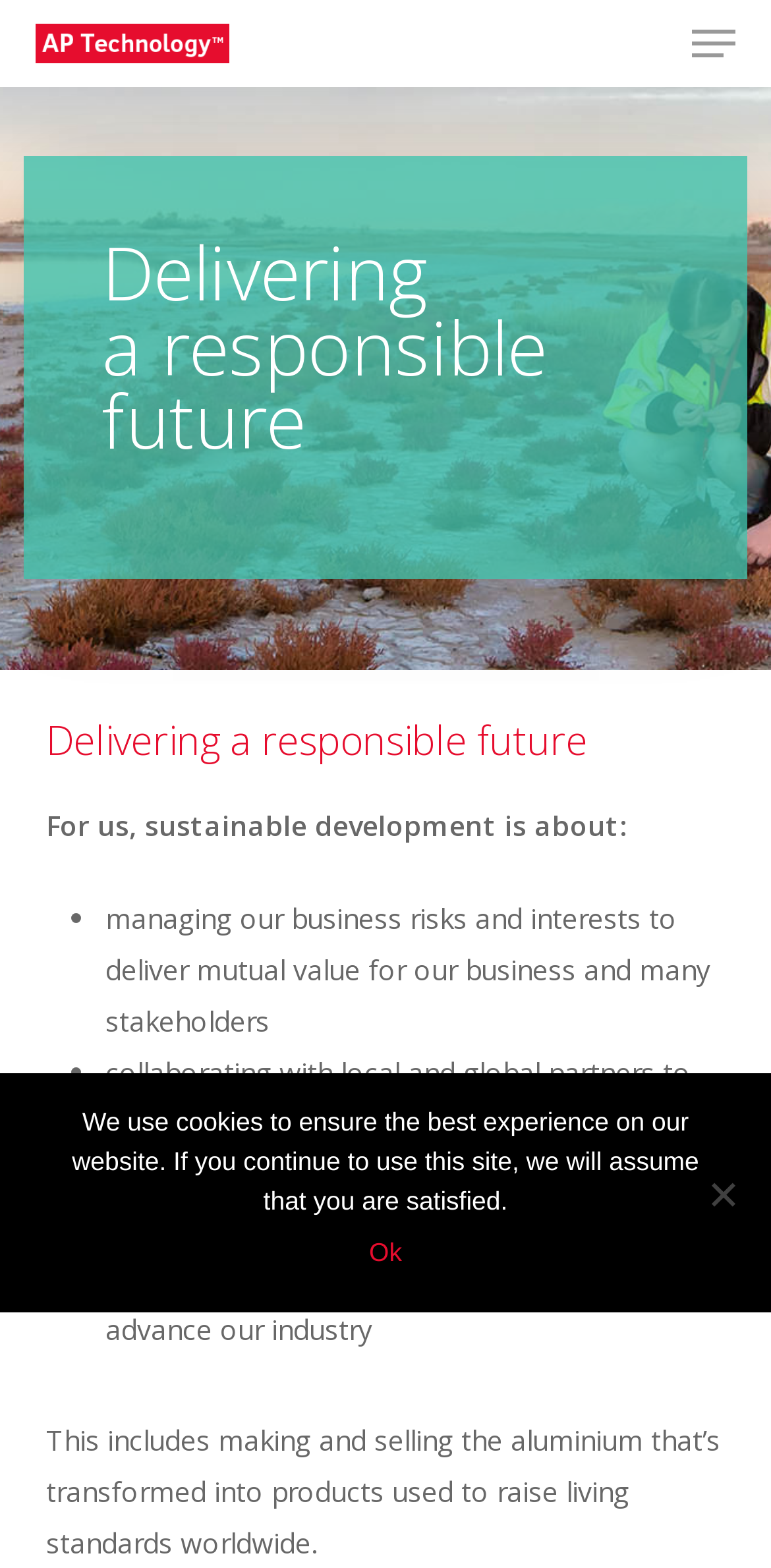Locate the bounding box coordinates of the element to click to perform the following action: 'Navigate to the Home page'. The coordinates should be given as four float values between 0 and 1, in the form of [left, top, right, bottom].

[0.63, 0.214, 0.753, 0.243]